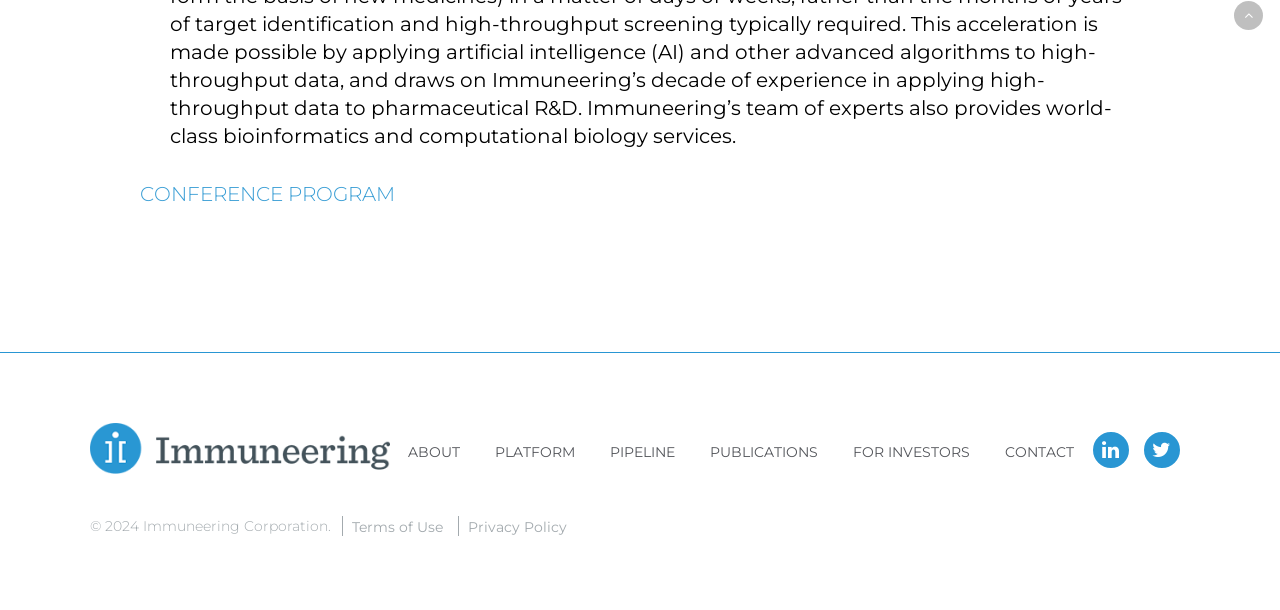Give the bounding box coordinates for the element described as: "CONFERENCE PROGRAM".

[0.109, 0.298, 0.309, 0.338]